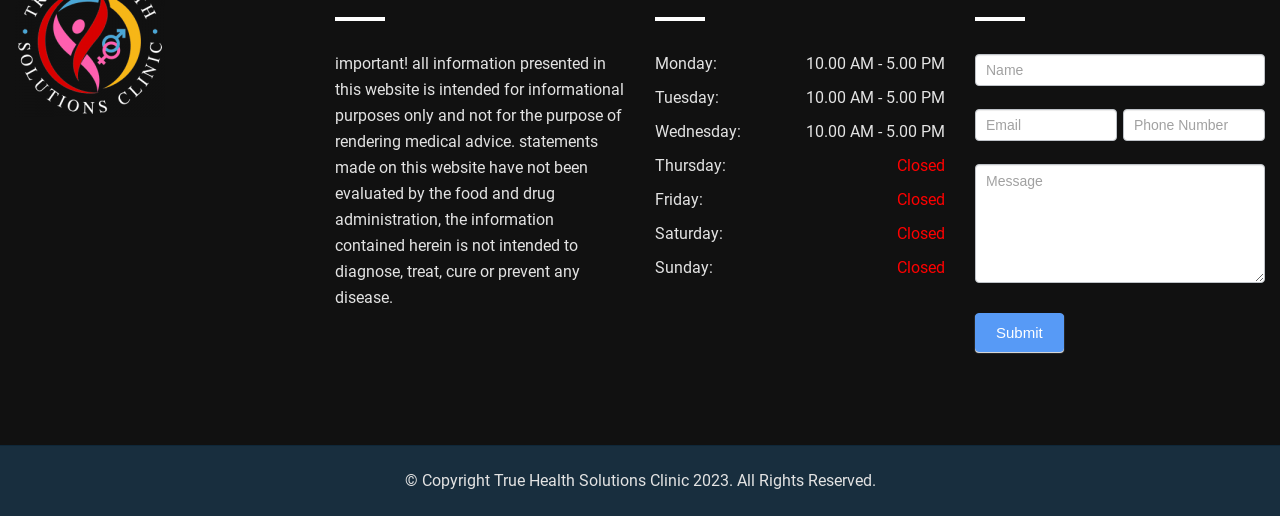How many textboxes are in the 'Contact Us Footer' section?
Based on the content of the image, thoroughly explain and answer the question.

I counted the number of textboxes in the 'Contact Us Footer' section by looking at the elements within that section. I saw five textboxes, each with a different purpose.